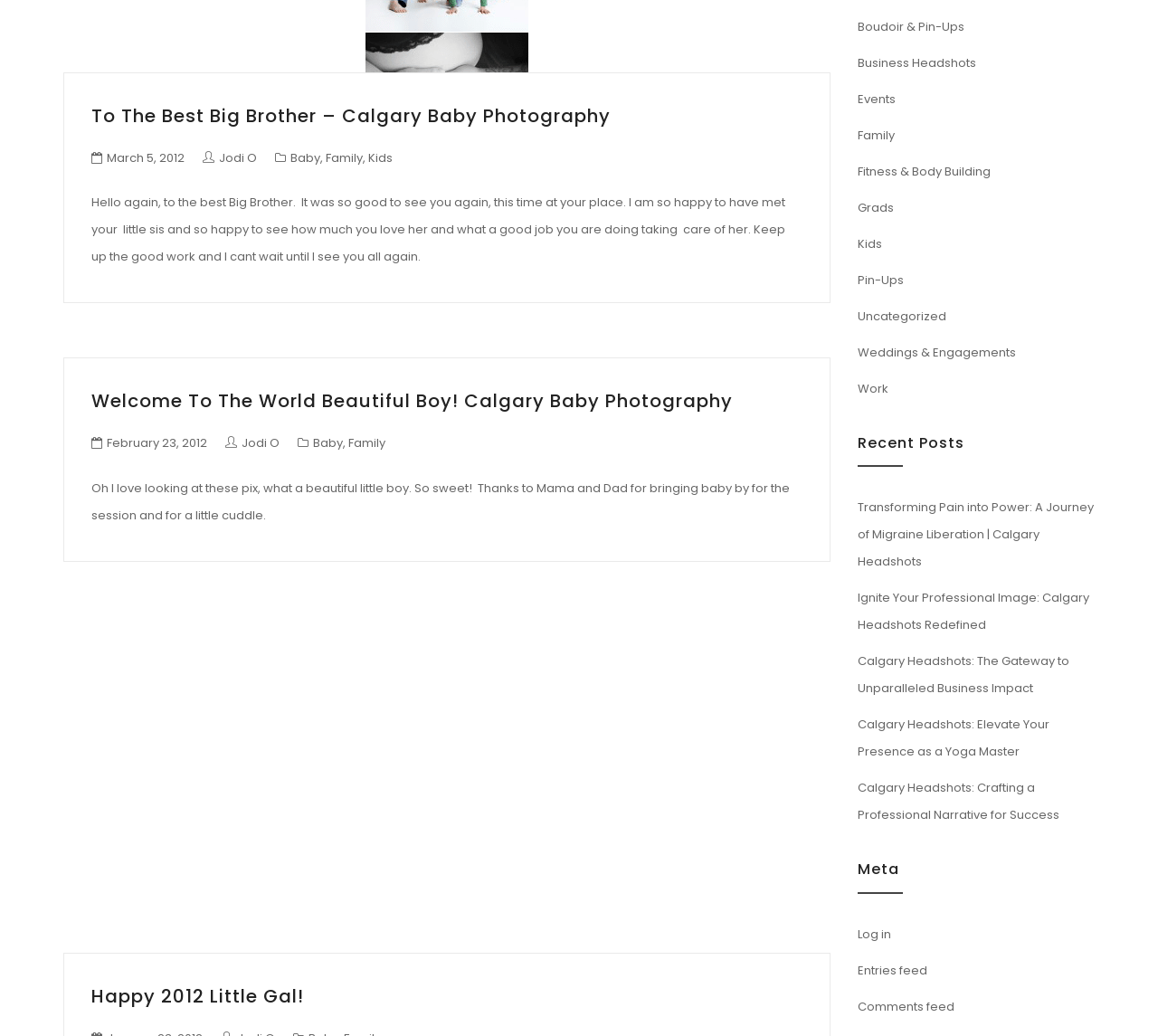Find the bounding box coordinates for the HTML element described in this sentence: "Jodi O". Provide the coordinates as four float numbers between 0 and 1, in the format [left, top, right, bottom].

[0.195, 0.42, 0.241, 0.436]